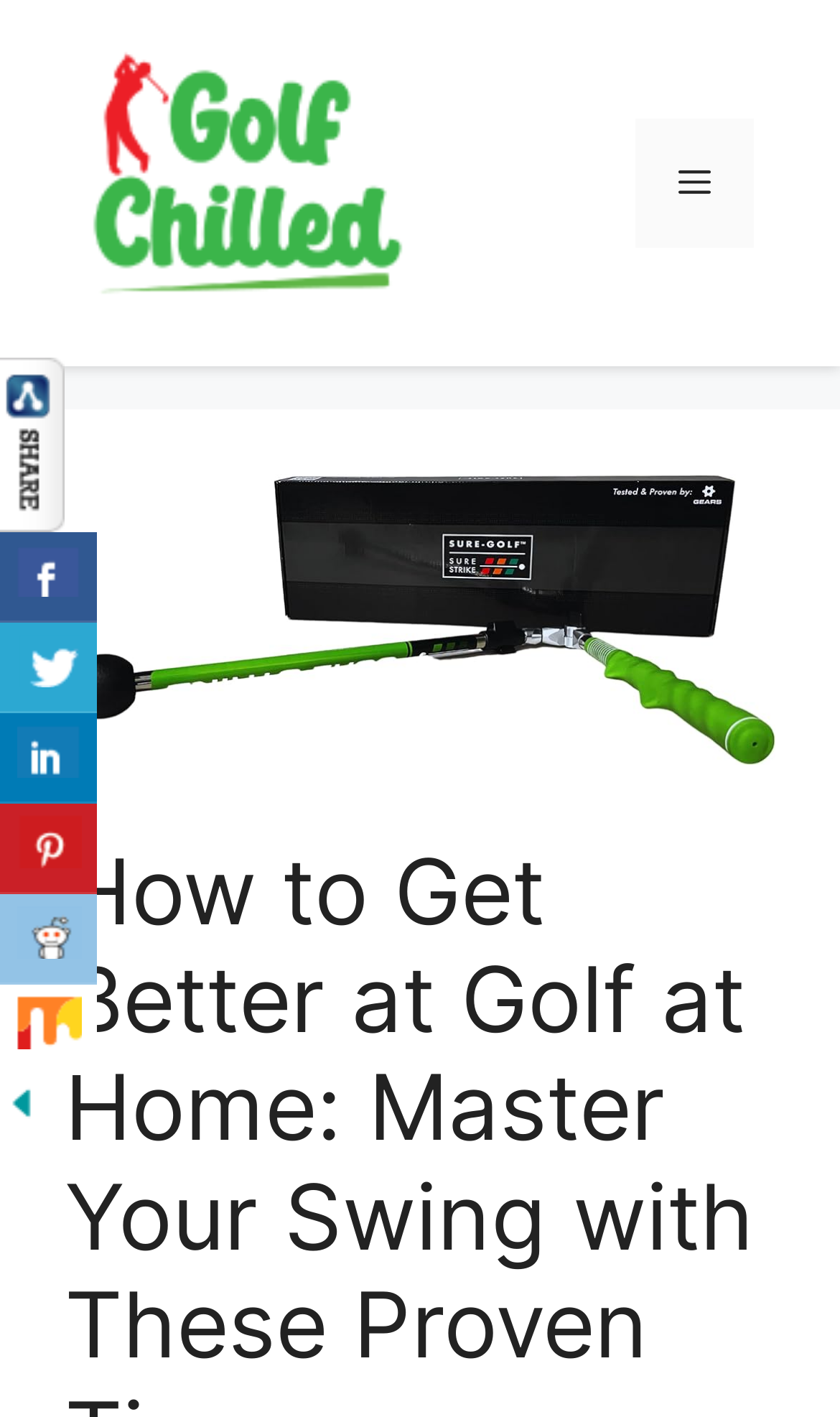Specify the bounding box coordinates for the region that must be clicked to perform the given instruction: "View Coffee County".

None